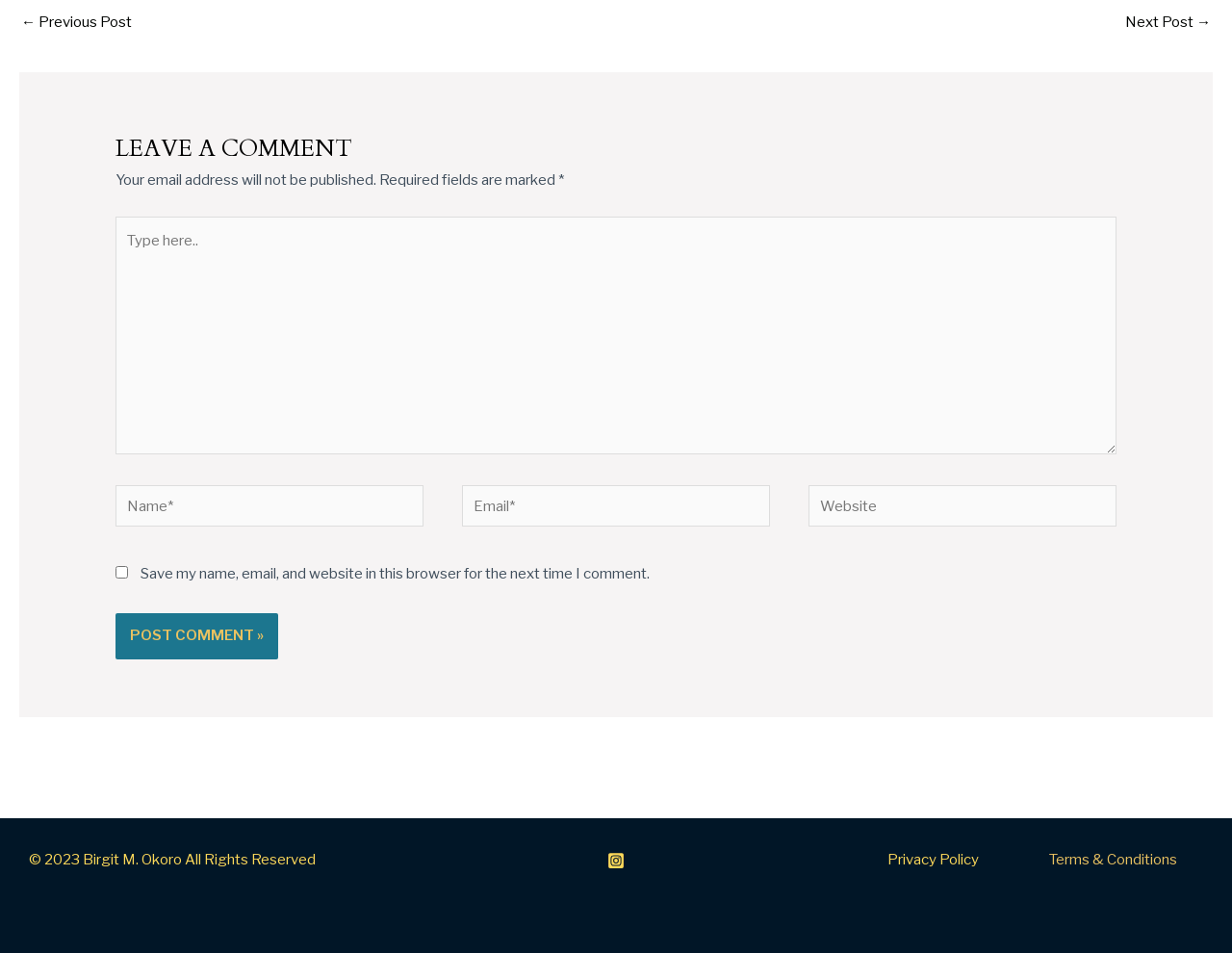Find the bounding box coordinates for the element that must be clicked to complete the instruction: "Click the 'Instagram' link". The coordinates should be four float numbers between 0 and 1, indicated as [left, top, right, bottom].

[0.493, 0.894, 0.507, 0.912]